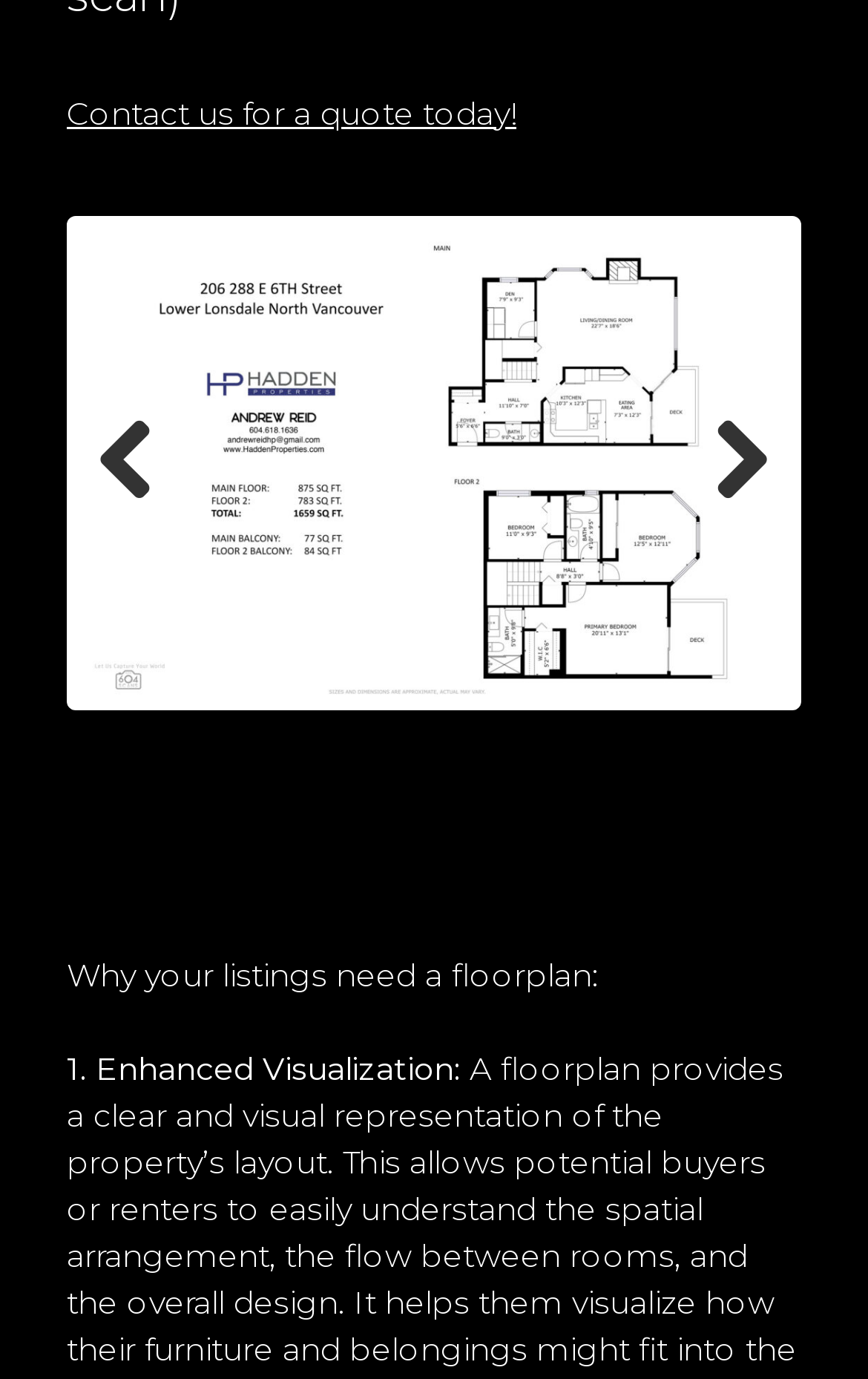What is the topic of the webpage? Look at the image and give a one-word or short phrase answer.

Floorplan